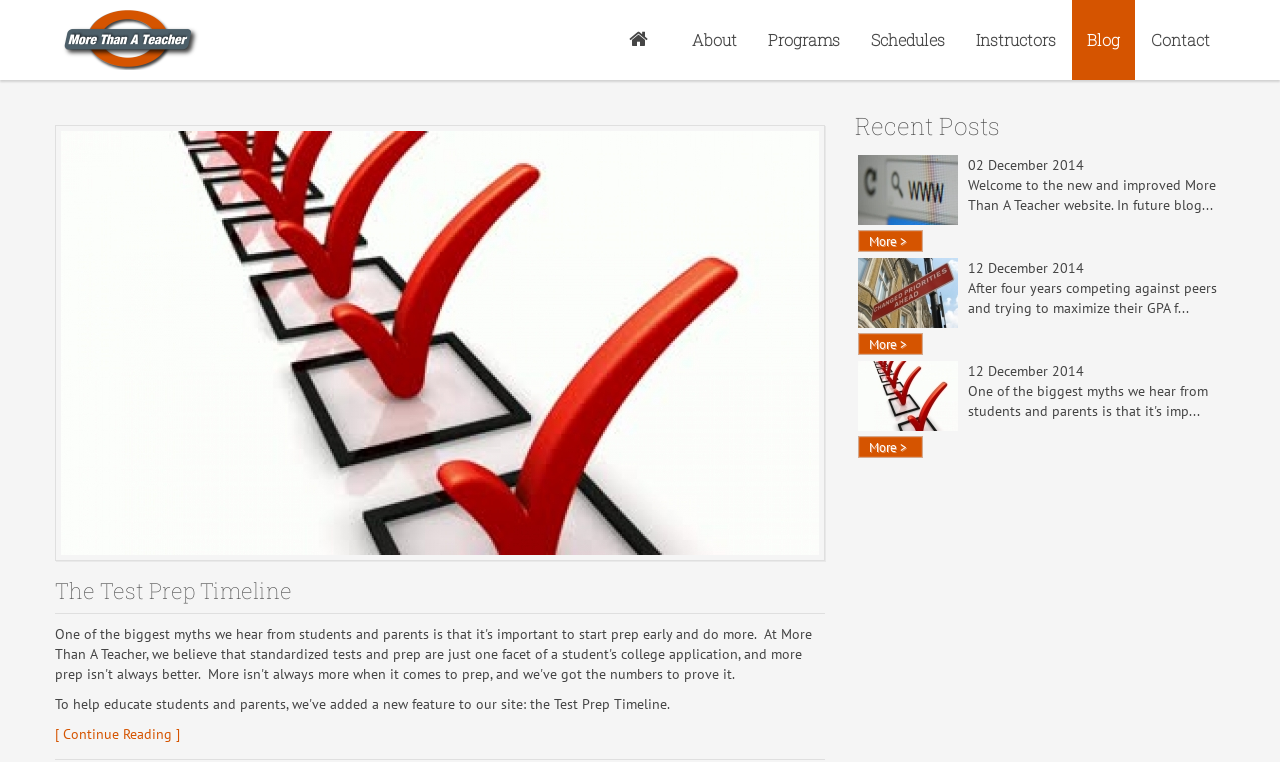Generate a thorough explanation of the webpage's elements.

The webpage is about blogging and teaching, with a focus on test preparation and educational resources. At the top, there is a navigation menu with links to various sections, including "About", "Programs", "Schedules", "Instructors", "Blog", and "Contact". 

Below the navigation menu, there is a prominent link to "The Test Prep Timeline" with an accompanying image. This link is centered and takes up a significant portion of the page. 

To the right of the "The Test Prep Timeline" link, there is a section titled "Recent Posts". This section features three blog posts, each with an image, a title, a date, and a brief summary. The posts are stacked vertically, with the most recent one at the top. Each post has a "More >" link at the bottom, allowing users to read the full article. 

The overall layout is organized, with clear headings and concise text. The use of images and links creates a visually appealing and interactive experience for the user.